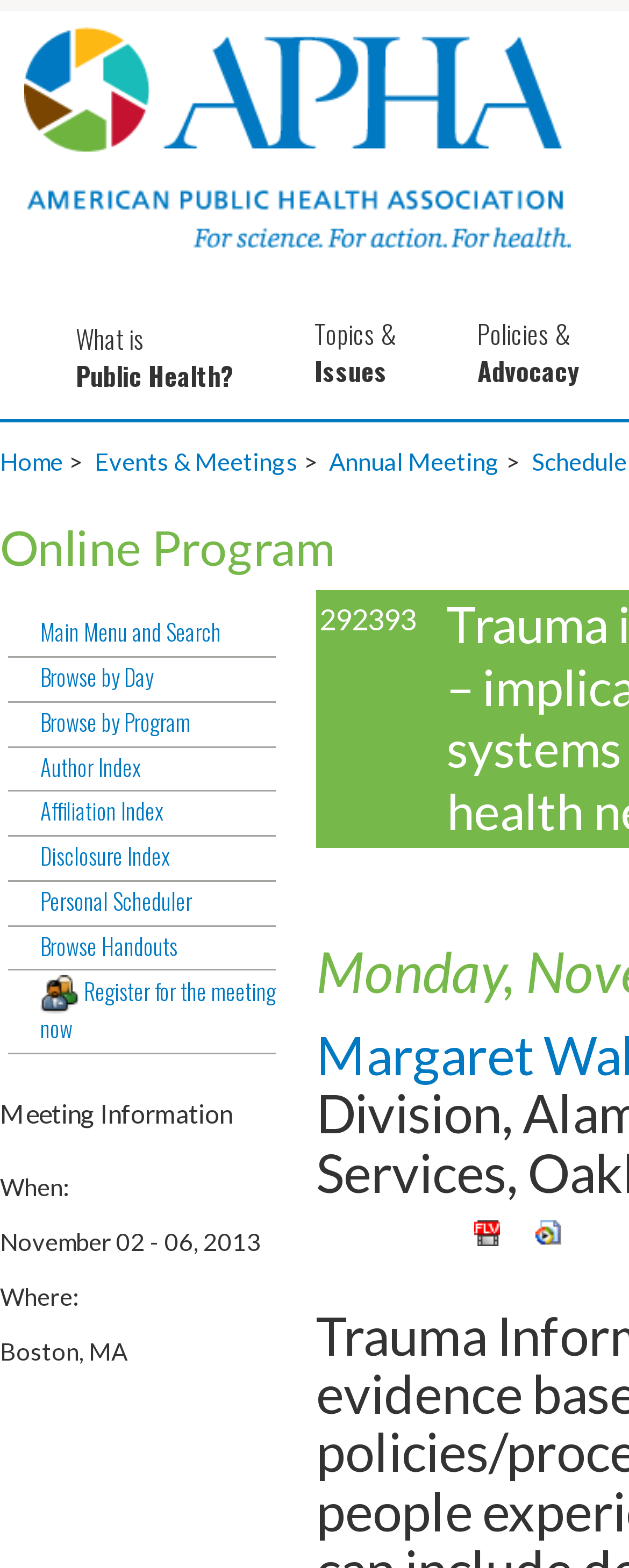Determine the bounding box coordinates of the region that needs to be clicked to achieve the task: "browse handouts".

[0.013, 0.594, 0.438, 0.619]